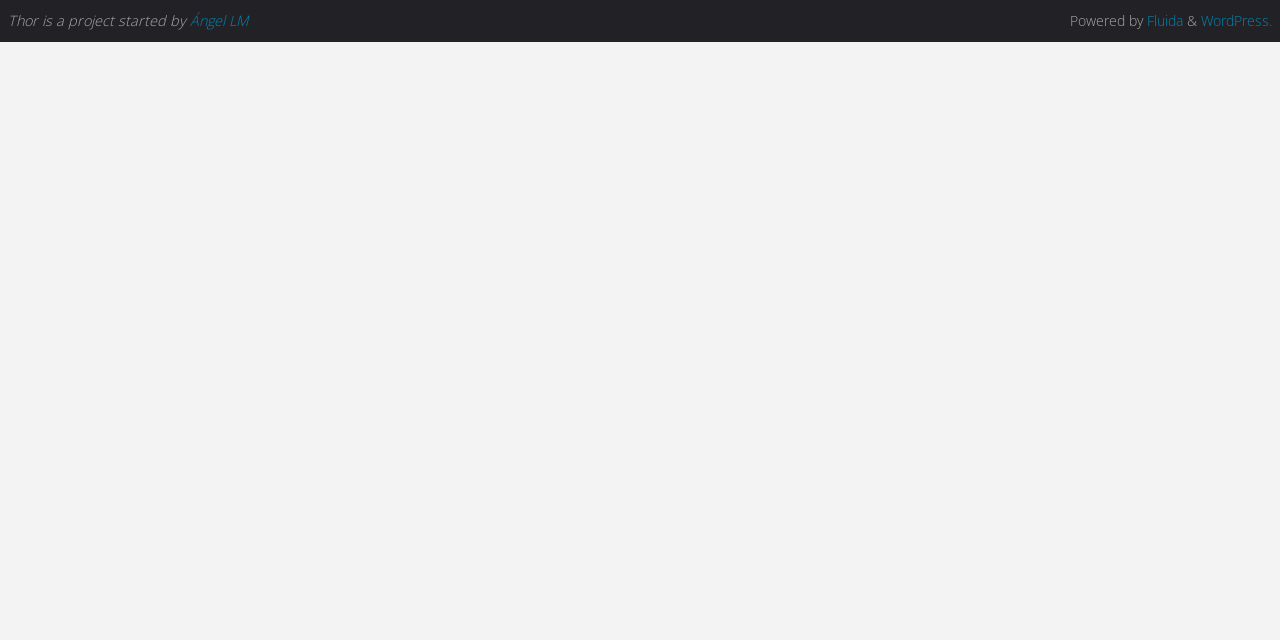Identify the bounding box for the UI element described as: "Ángel LM". The coordinates should be four float numbers between 0 and 1, i.e., [left, top, right, bottom].

[0.148, 0.018, 0.194, 0.047]